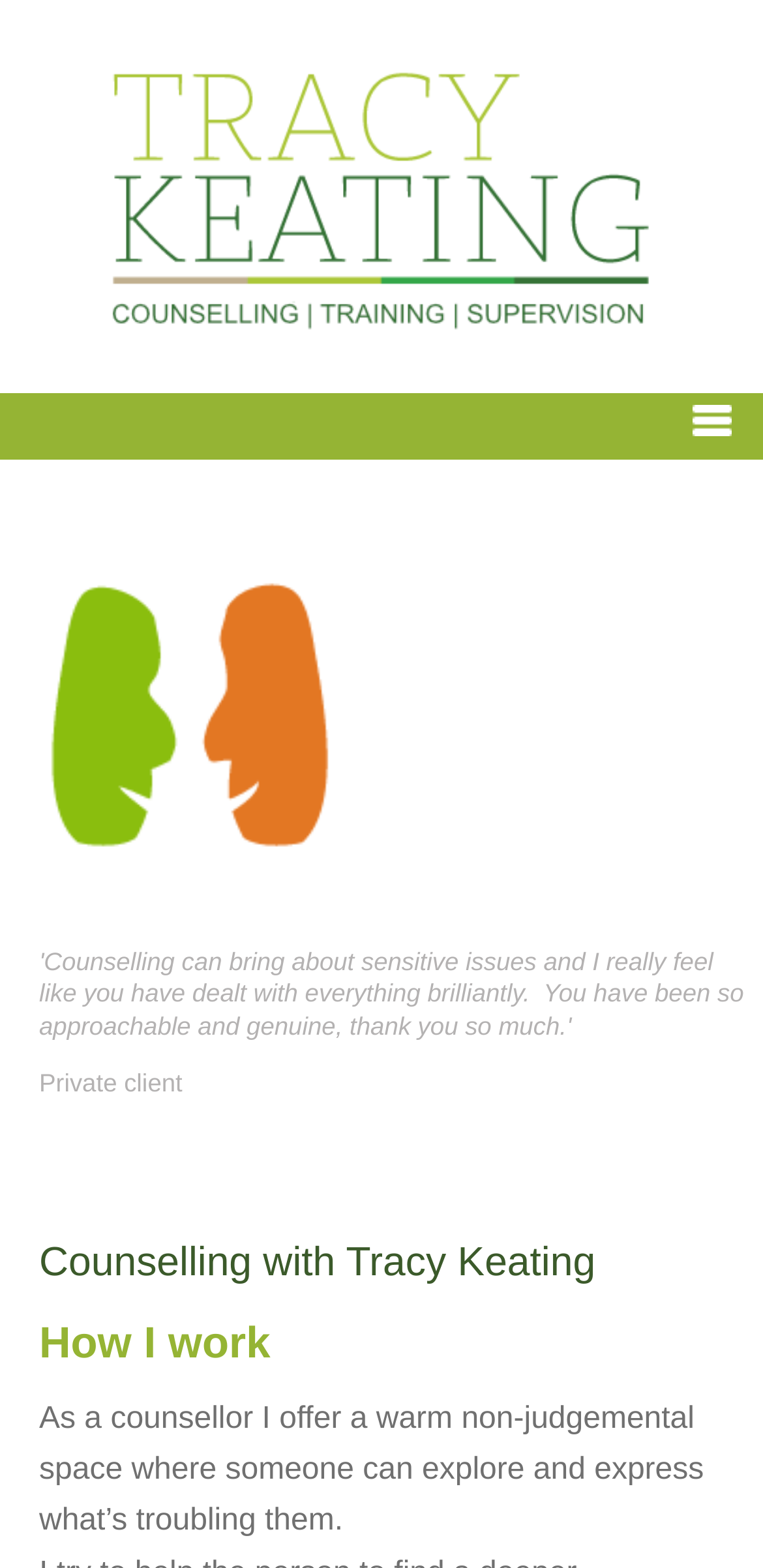What type of space does Tracy Keating offer?
Utilize the information in the image to give a detailed answer to the question.

According to the webpage, Tracy Keating offers a 'warm non-judgemental space where someone can explore and express what’s troubling them', indicating that the space she provides is non-judgemental.